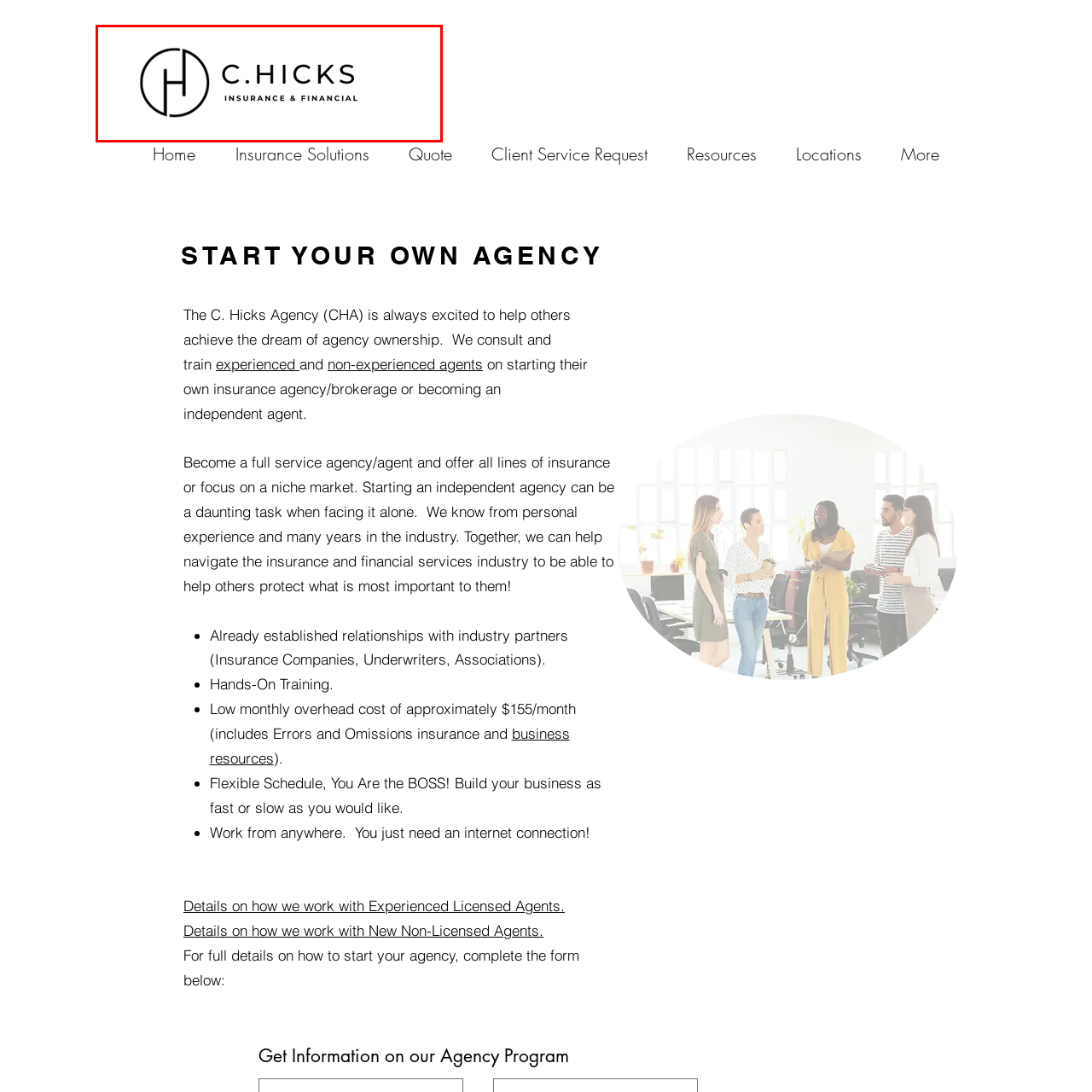Focus on the highlighted area in red, What is the font style of the agency's name? Answer using a single word or phrase.

Bold, contemporary